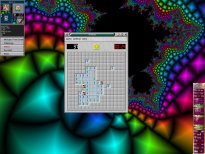What is the background of the game window?
Look at the webpage screenshot and answer the question with a detailed explanation.

The game window is set against a vibrant, kaleidoscopic fractal background full of bright colors like green, blue, and pink, which creates a visually engaging experience.